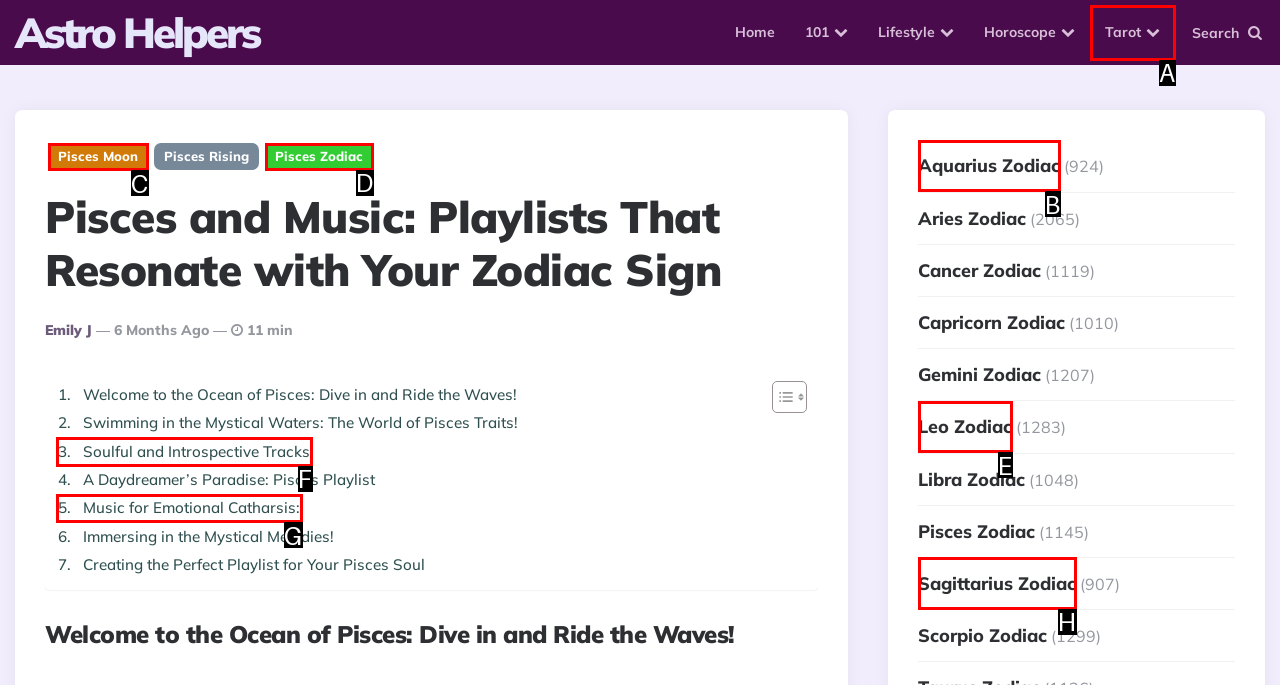Determine which HTML element to click on in order to complete the action: Read about Pisces Moon.
Reply with the letter of the selected option.

C